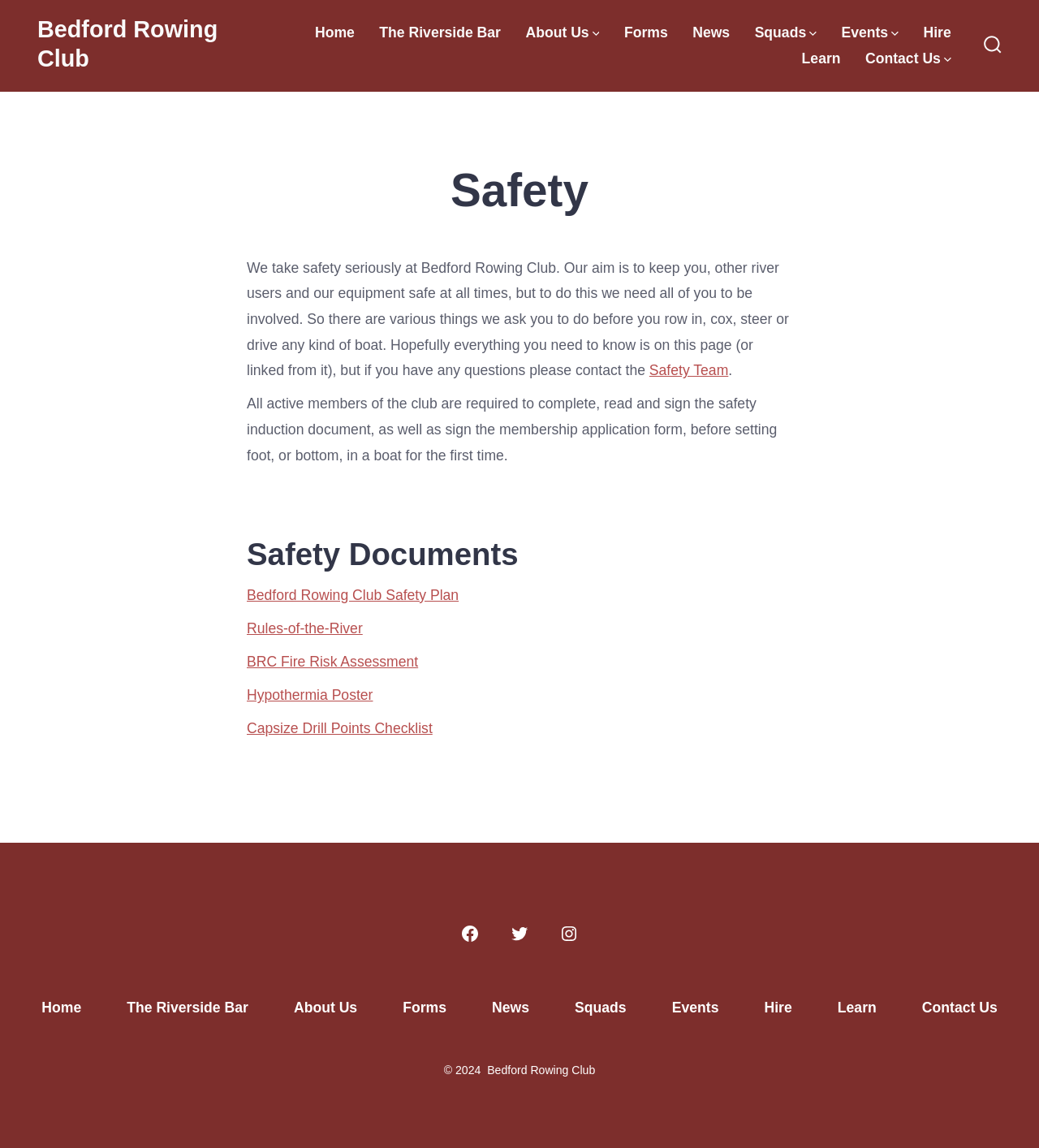What is the copyright year of the webpage?
Based on the visual content, answer with a single word or a brief phrase.

2024